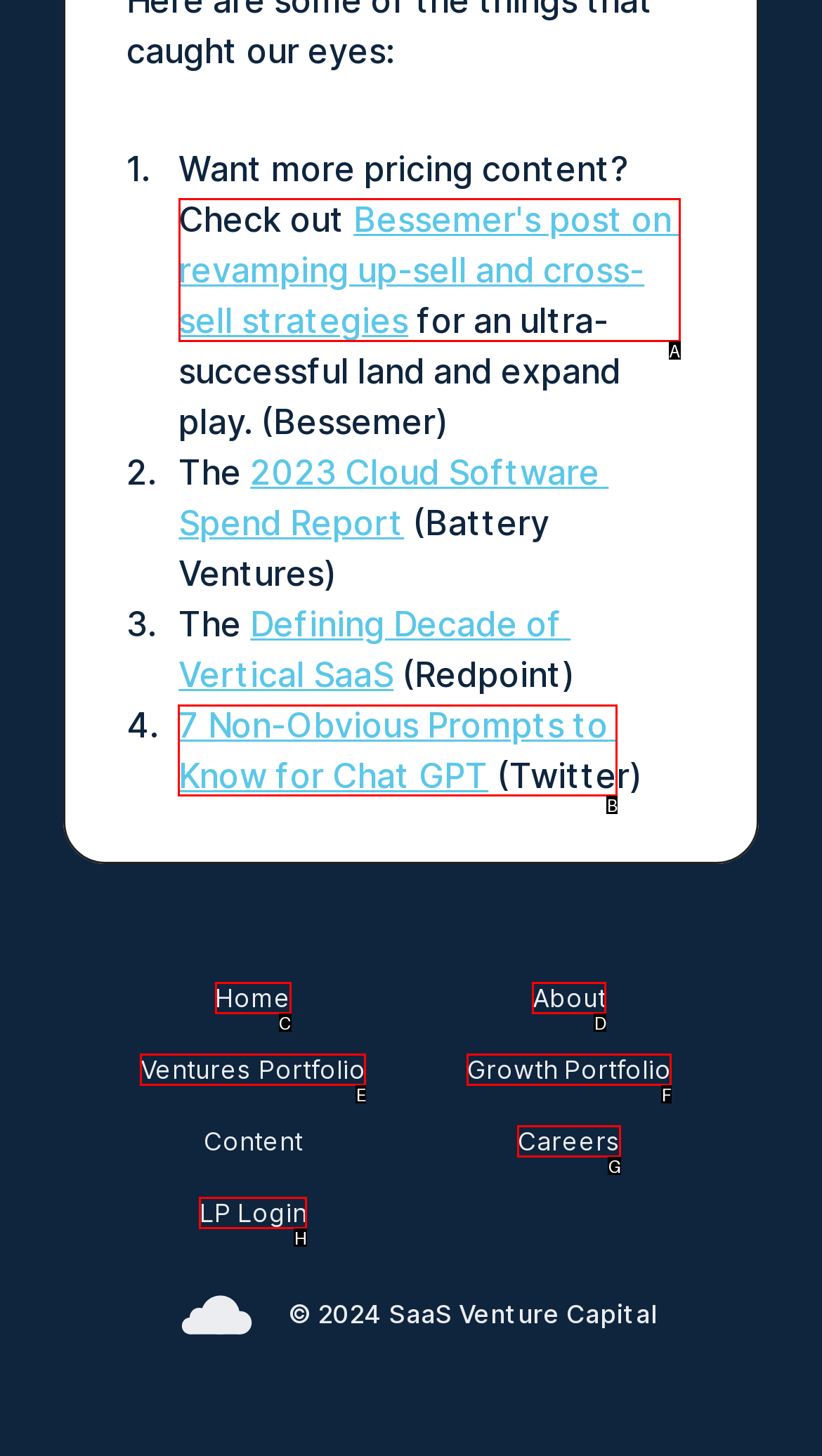Identify the letter of the option that should be selected to accomplish the following task: Explore 7 Non-Obvious Prompts to Know for Chat GPT. Provide the letter directly.

B